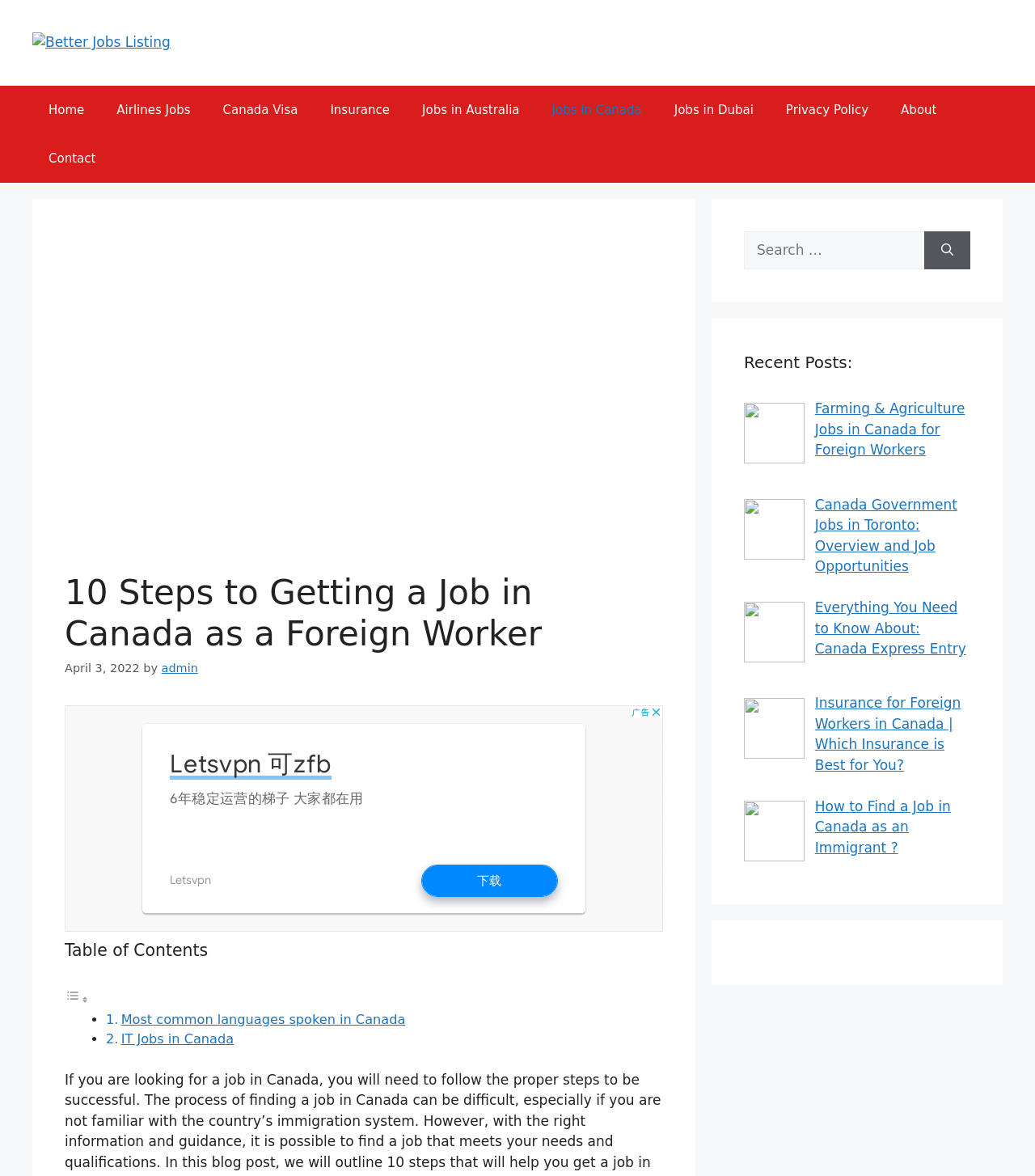Explain the webpage in detail, including its primary components.

The webpage is about finding a job in Canada as a foreign worker, with a focus on the 10 steps to achieve this goal. At the top of the page, there is a banner with the site's name, "Better Jobs Listing", accompanied by an image. Below the banner, there is a primary navigation menu with links to various sections of the website, including "Home", "Airlines Jobs", "Canada Visa", and more.

The main content of the page is divided into sections. The first section has a heading that reads "10 Steps to Getting a Job in Canada as a Foreign Worker" and is accompanied by a time stamp indicating when the article was published. Below the heading, there is a table of contents with links to different parts of the article.

The article itself is divided into sections, each with a list marker (•) and a link to a specific topic, such as "Most common languages spoken in Canada" and "IT Jobs in Canada". There is also an iframe advertisement embedded in the page.

On the right-hand side of the page, there are two complementary sections. The first section has a search box with a label "Search for:" and a search button. The second section has a heading "Recent Posts:" and lists several links to recent articles, including "Farming & Agriculture Jobs in Canada for Foreign Workers" and "Everything You Need to Know About: Canada Express Entry". The third section is similar to the second one, but with different article links.

Overall, the webpage is designed to provide information and resources to foreign workers looking to find a job in Canada, with a focus on providing step-by-step guidance and relevant articles on the topic.